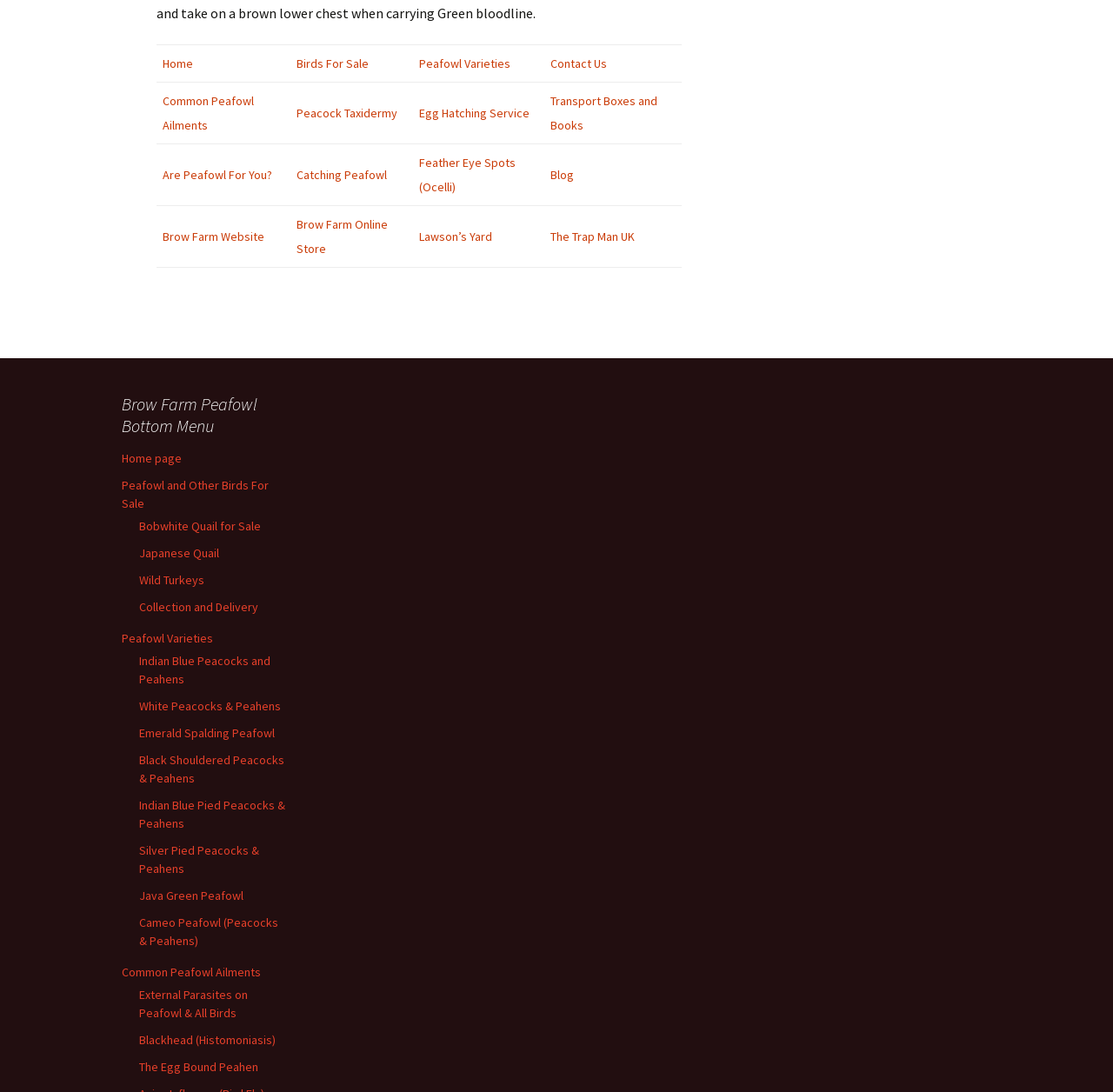Can you provide the bounding box coordinates for the element that should be clicked to implement the instruction: "Explore Brow Farm Online Store"?

[0.266, 0.199, 0.348, 0.235]